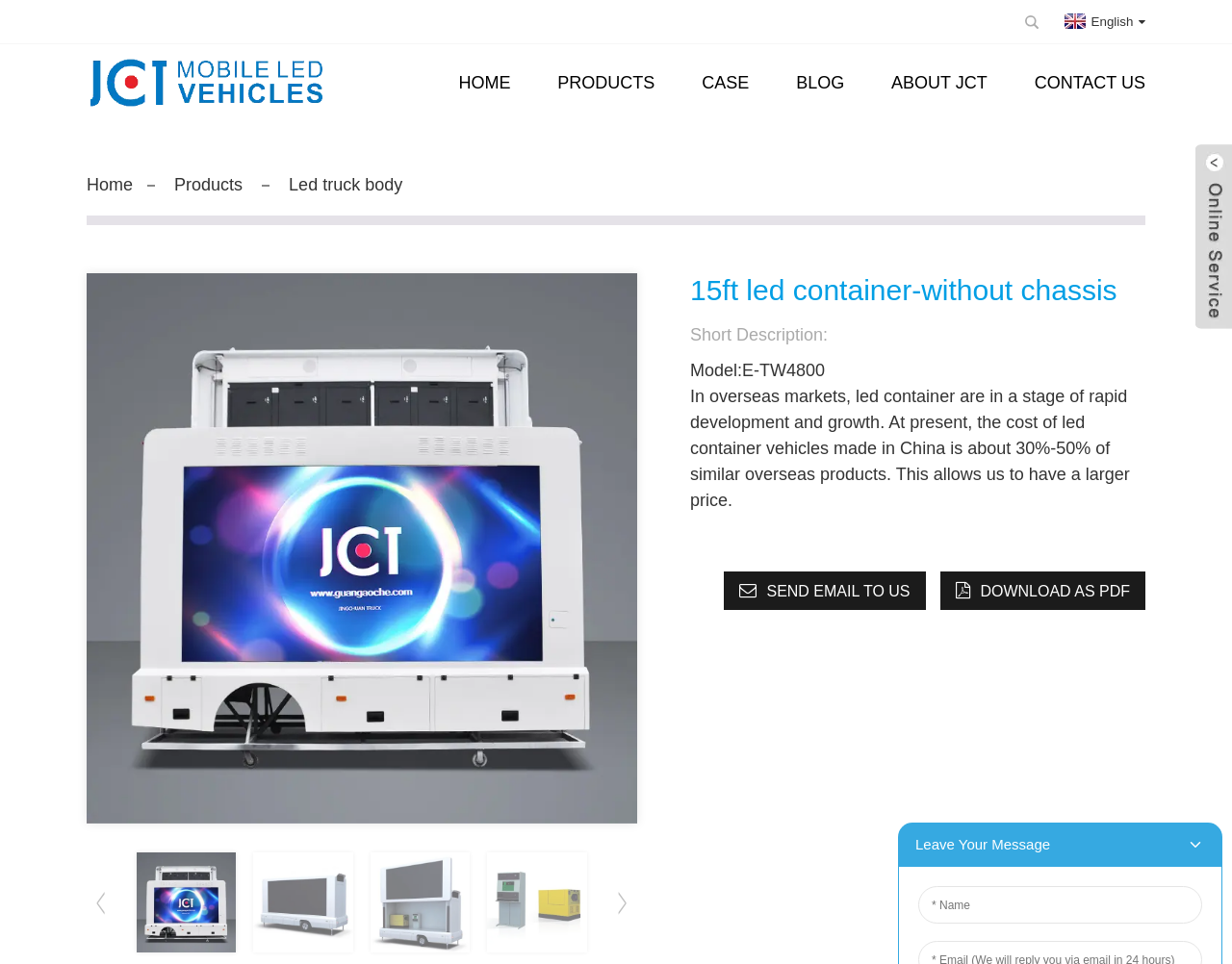Determine the bounding box coordinates of the section to be clicked to follow the instruction: "Contact us". The coordinates should be given as four float numbers between 0 and 1, formatted as [left, top, right, bottom].

[0.84, 0.046, 0.93, 0.126]